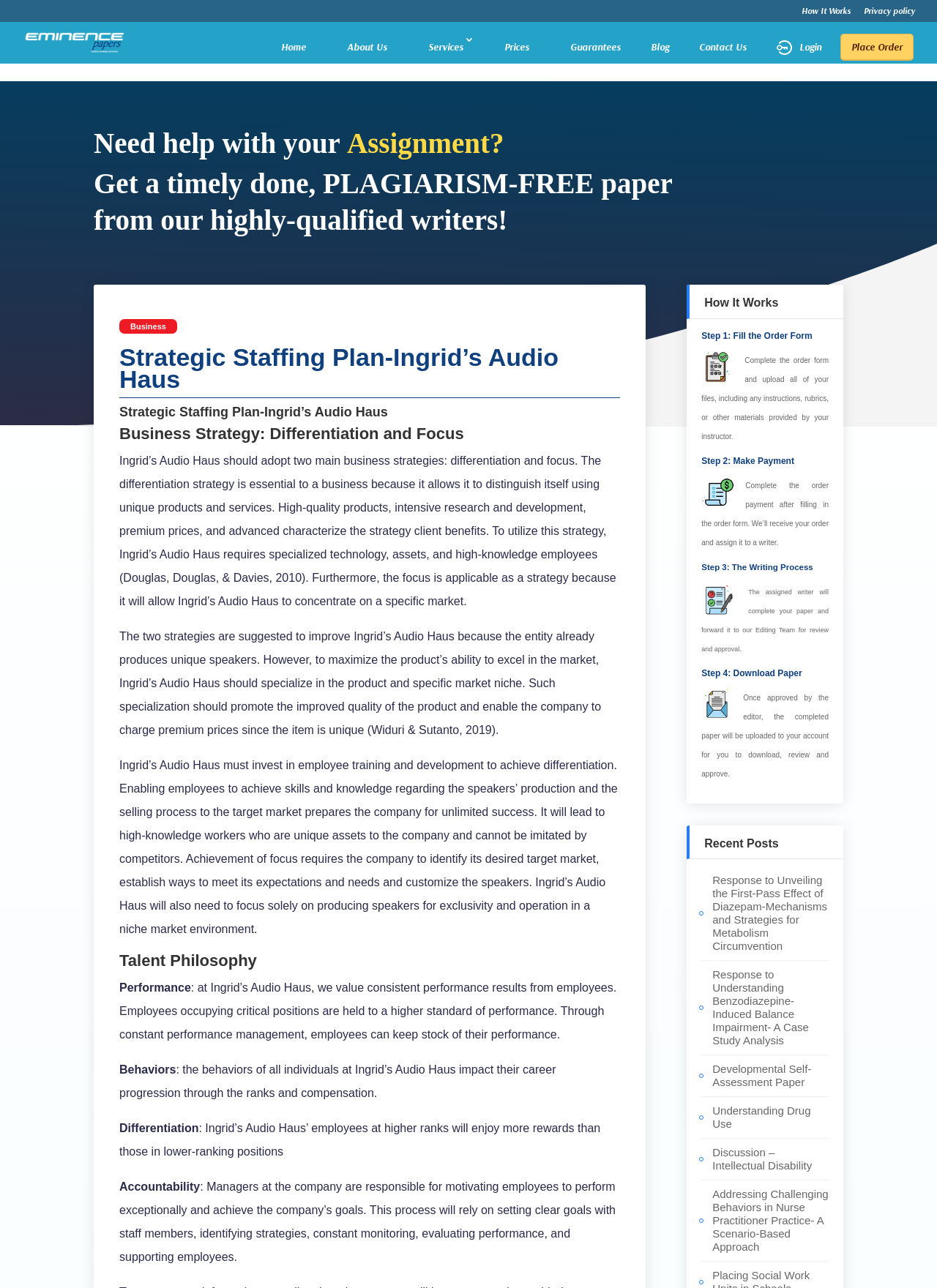Could you indicate the bounding box coordinates of the region to click in order to complete this instruction: "Click on the 'Response to Unveiling the First-Pass Effect of Diazepam-Mechanisms and Strategies for Metabolism Circumvention' link".

[0.76, 0.679, 0.883, 0.739]